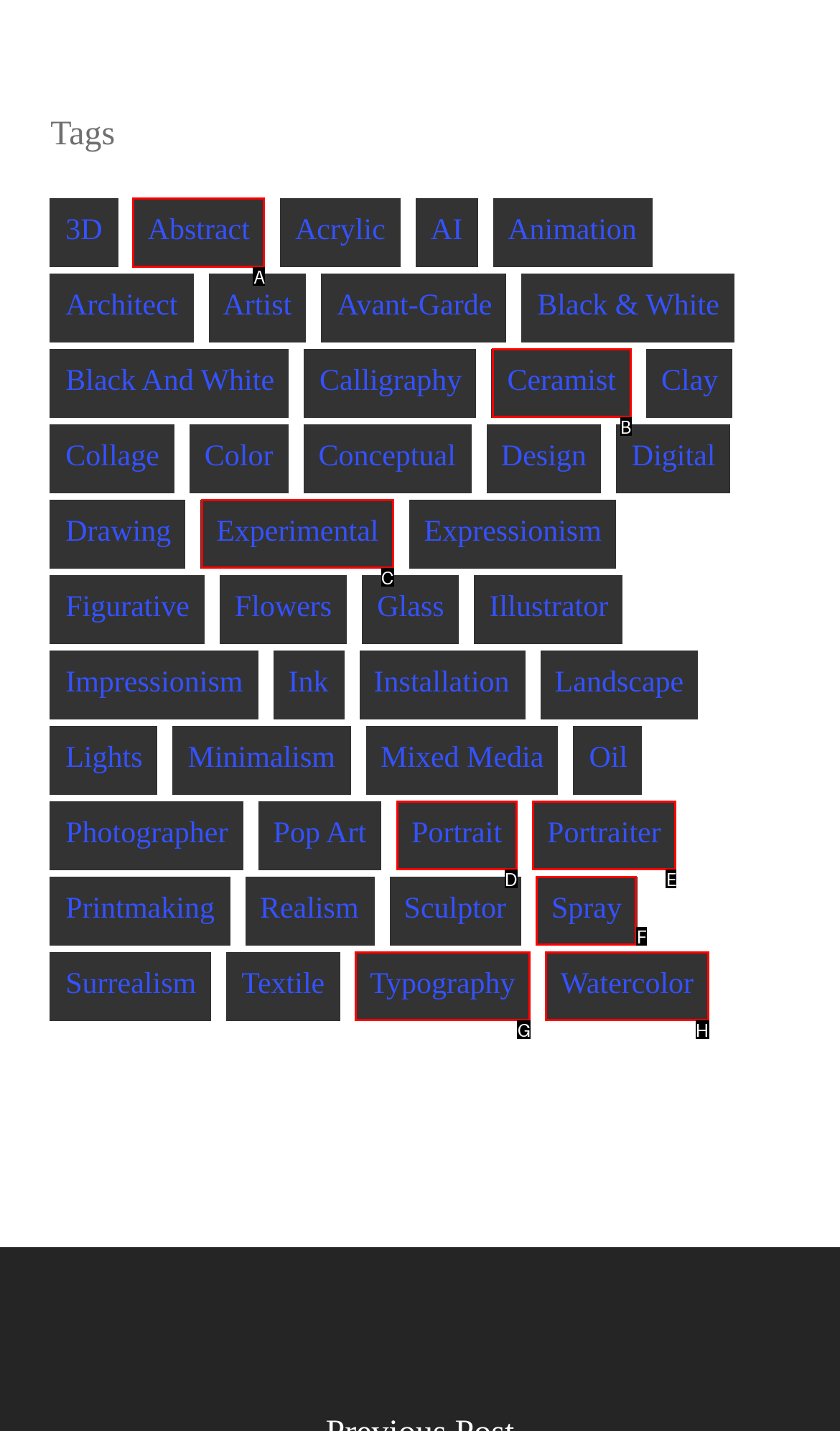Choose the HTML element you need to click to achieve the following task: Explore the Abstract art category
Respond with the letter of the selected option from the given choices directly.

A